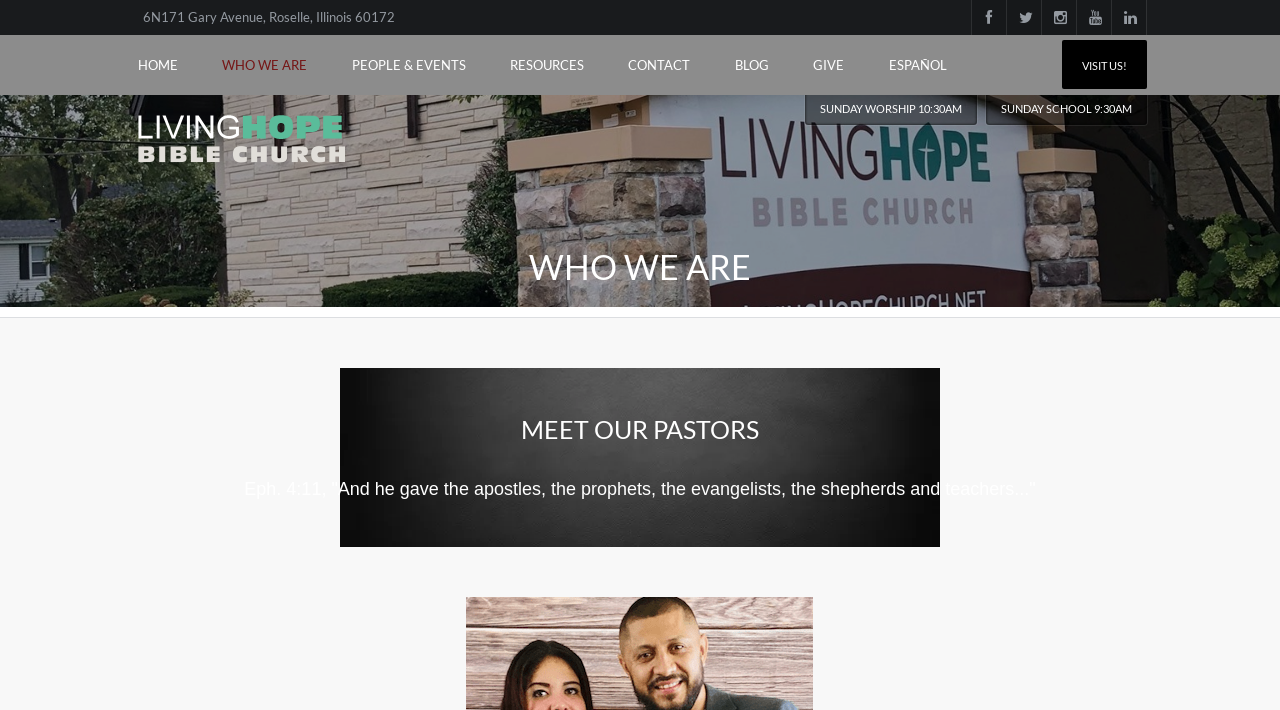Respond with a single word or short phrase to the following question: 
How many social media links are at the top of the page?

5